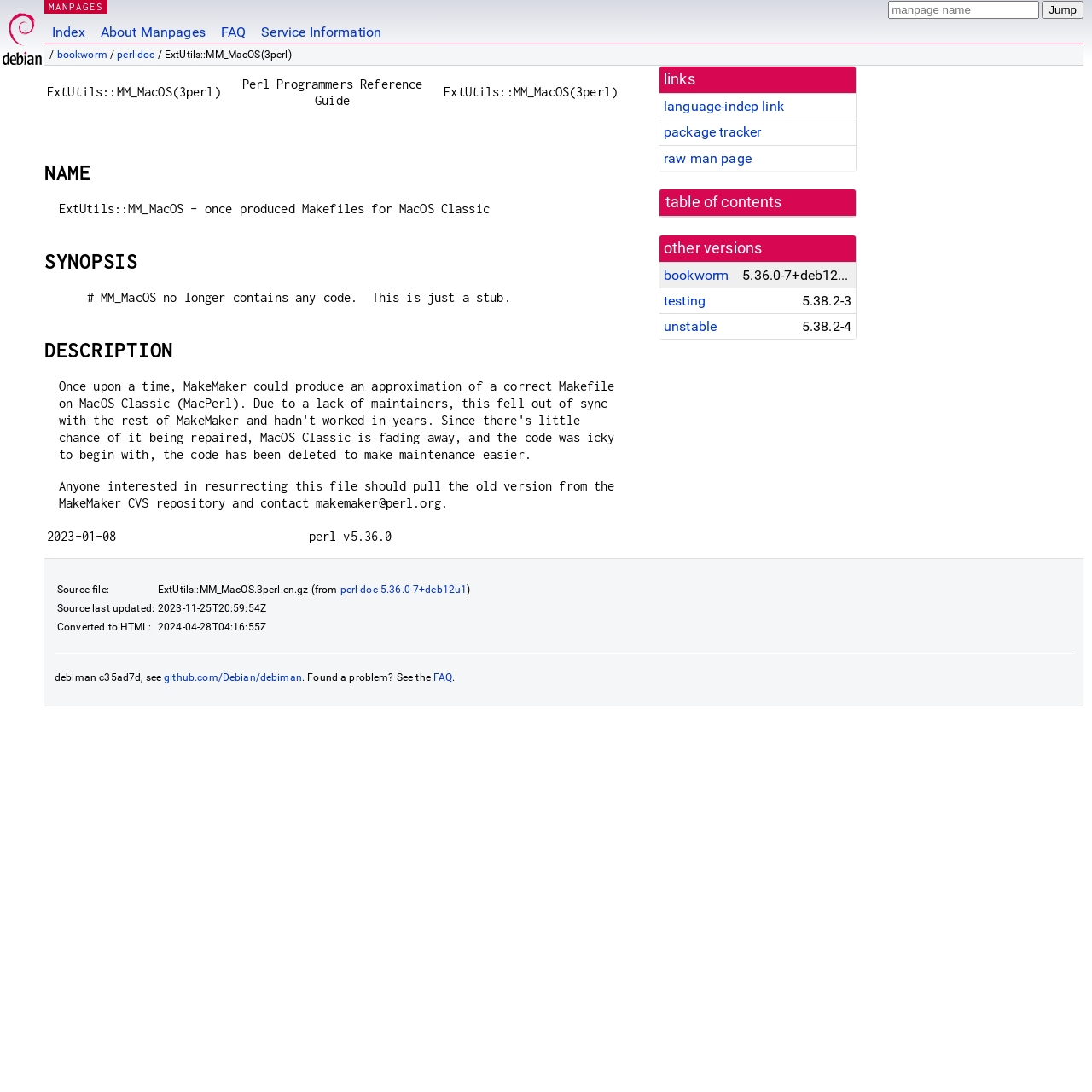Determine the bounding box coordinates of the region I should click to achieve the following instruction: "Check the 'perl-doc' link". Ensure the bounding box coordinates are four float numbers between 0 and 1, i.e., [left, top, right, bottom].

[0.107, 0.045, 0.142, 0.056]